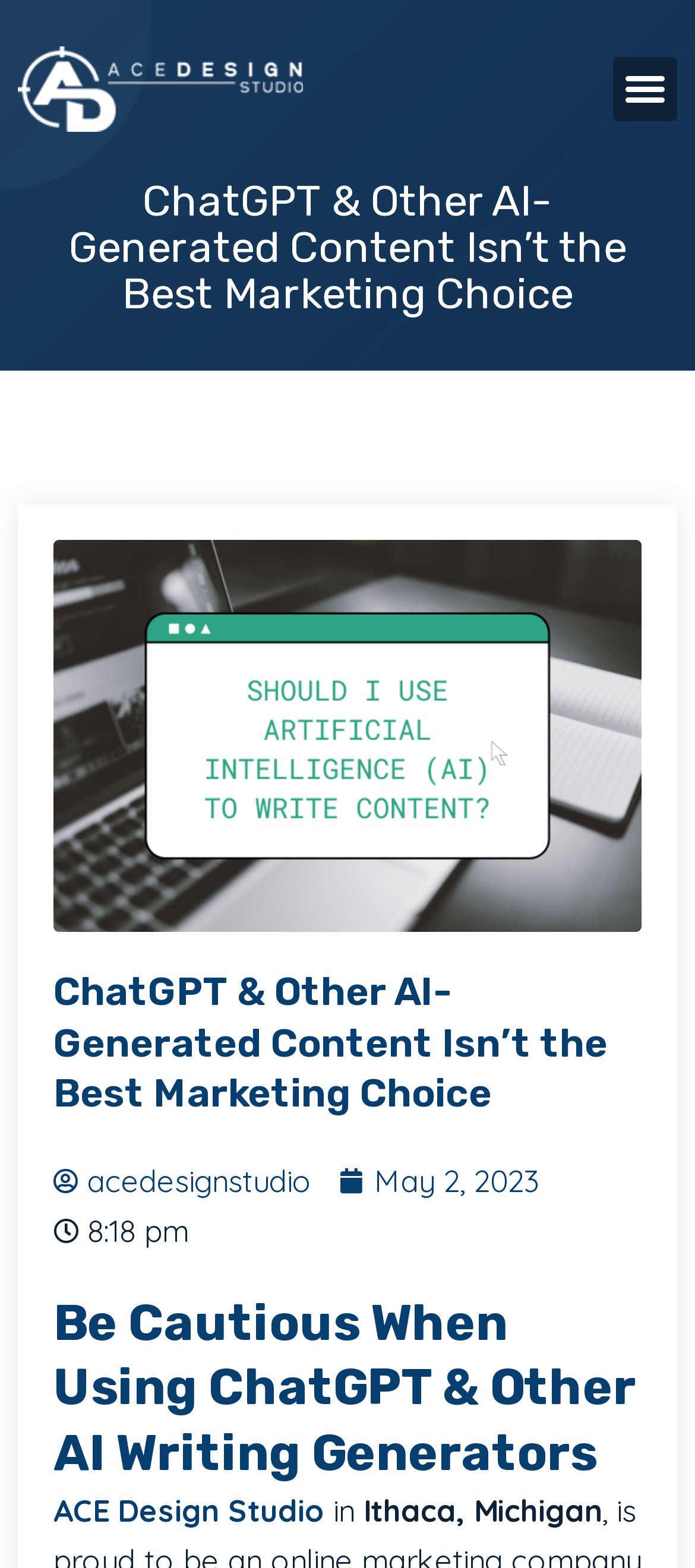Based on the element description, predict the bounding box coordinates (top-left x, top-left y, bottom-right x, bottom-right y) for the UI element in the screenshot: acedesignstudio

[0.077, 0.737, 0.449, 0.769]